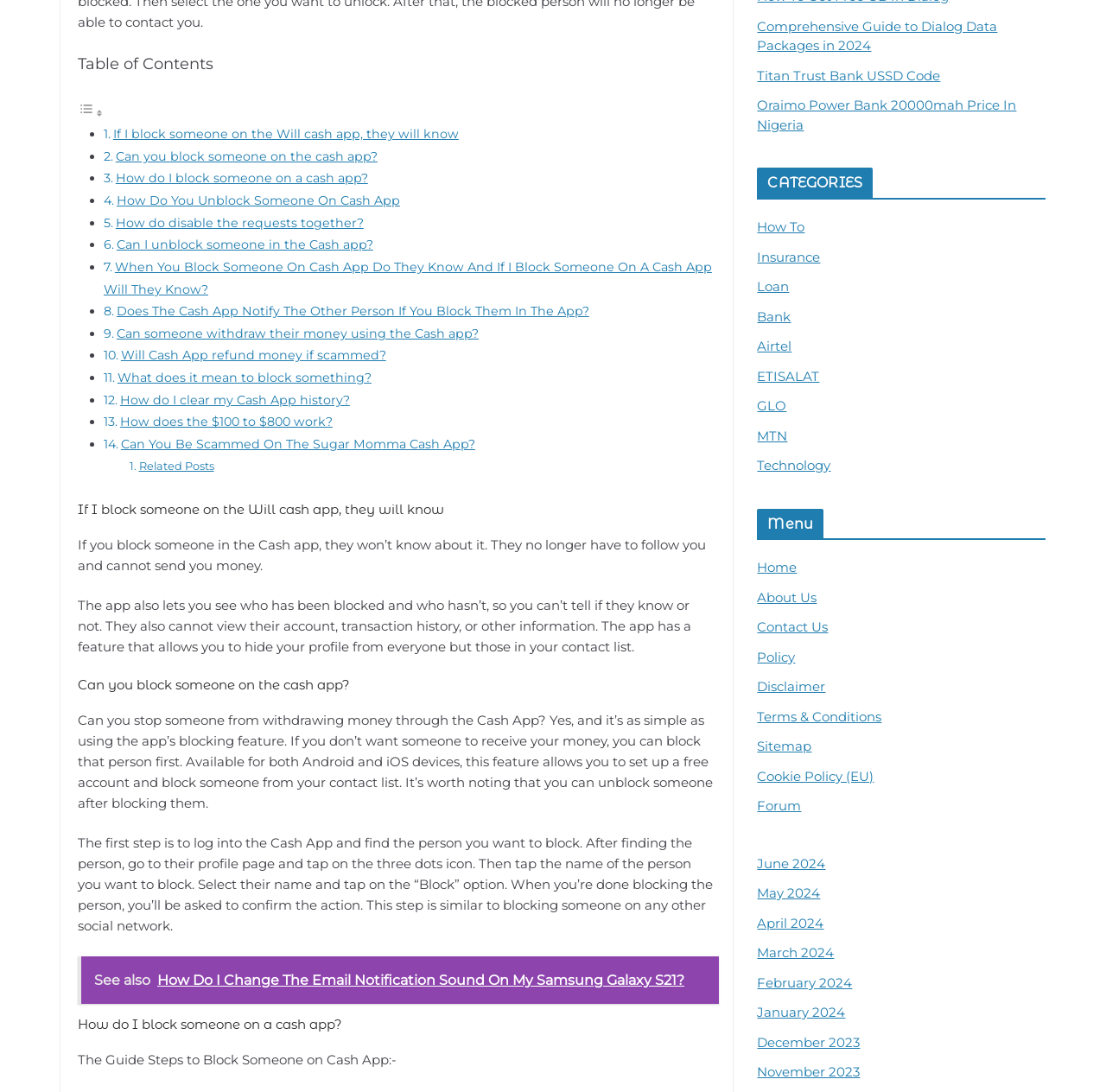Answer with a single word or phrase: 
Is the Cash App available for both Android and iOS devices?

Yes